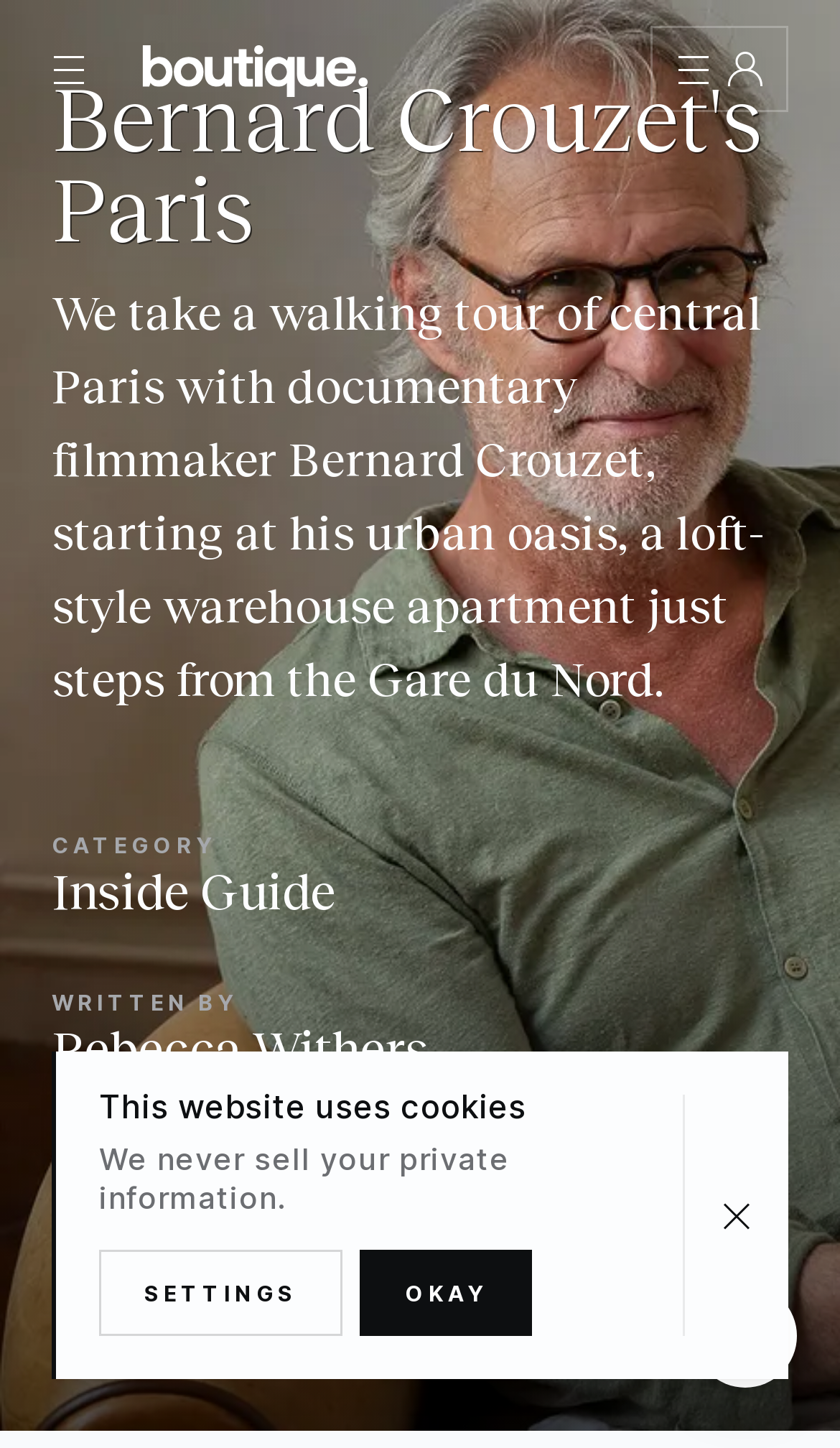From the element description UnlockedSign In, predict the bounding box coordinates of the UI element. The coordinates must be specified in the format (top-left x, top-left y, bottom-right x, bottom-right y) and should be within the 0 to 1 range.

[0.031, 0.125, 0.969, 0.185]